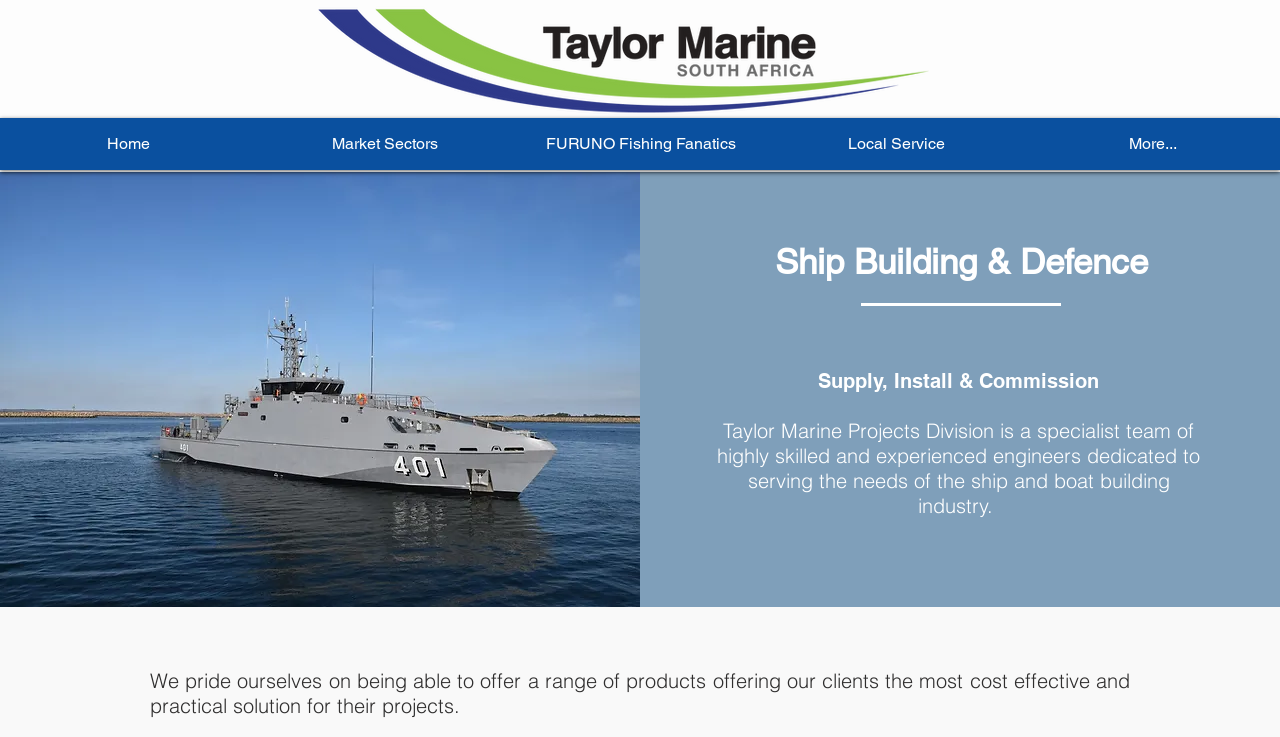What is the company's logo?
Examine the image closely and answer the question with as much detail as possible.

The company's logo is located at the top left corner of the webpage, and it's an image with the text 'TMSA Logo.png'.